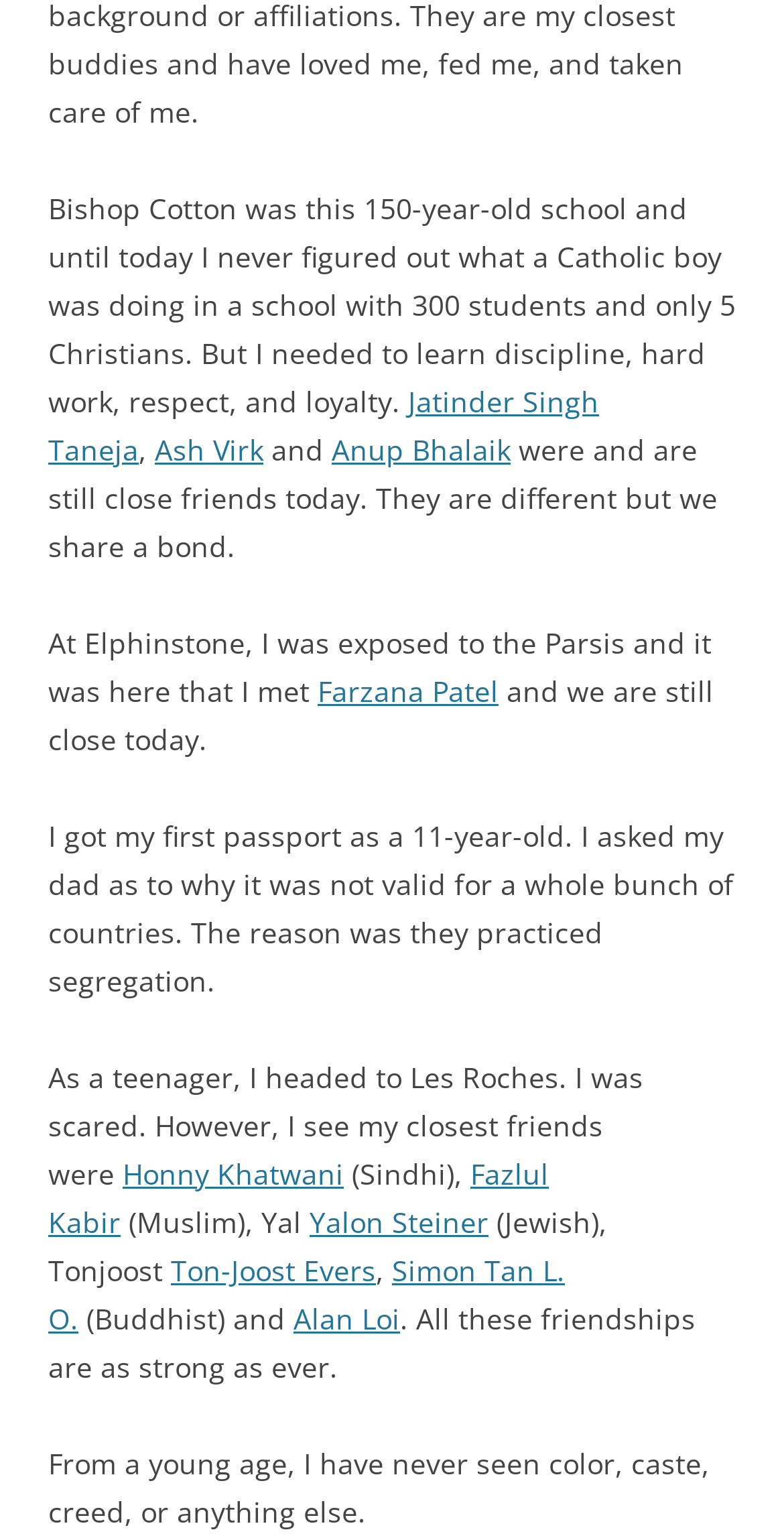Calculate the bounding box coordinates of the UI element given the description: "Alan Loi".

[0.374, 0.846, 0.51, 0.871]